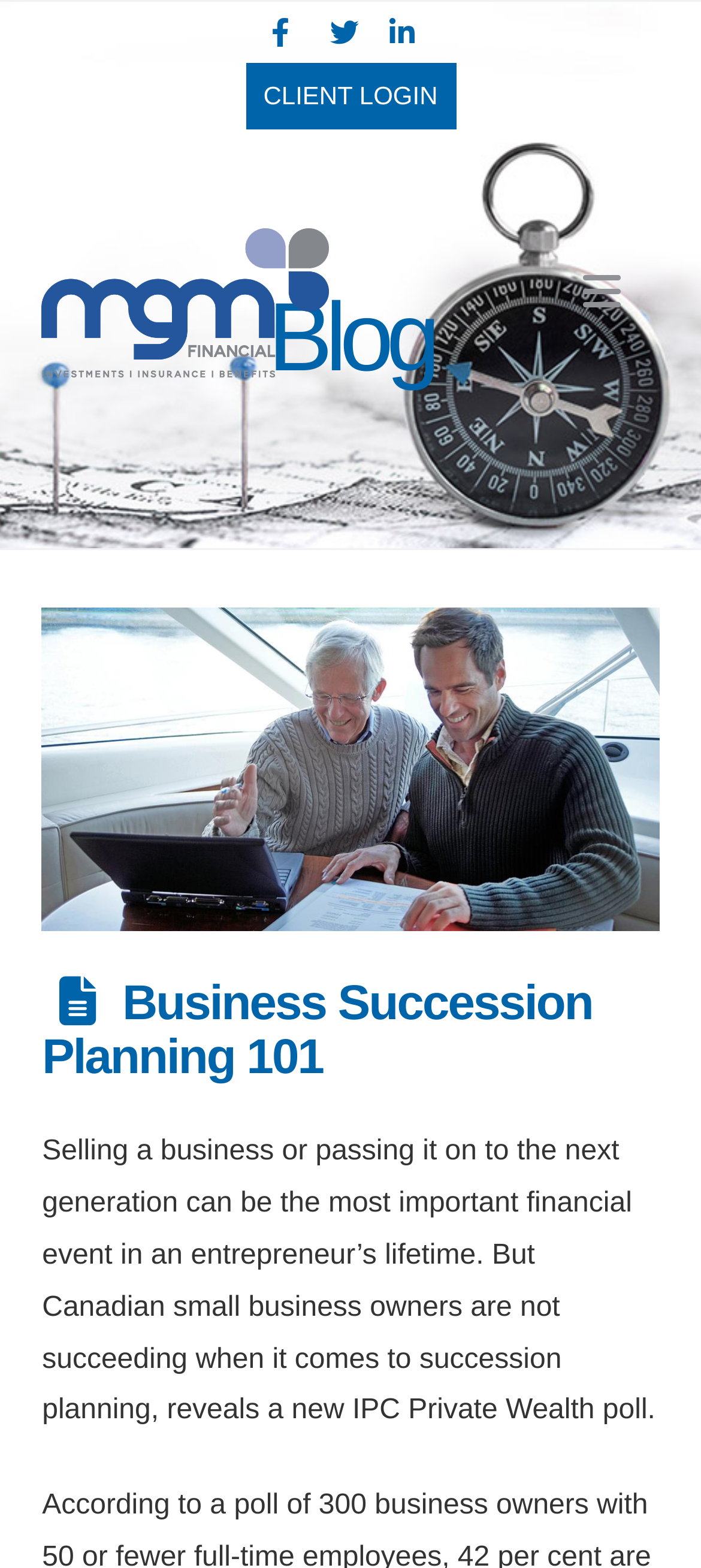Can you give a comprehensive explanation to the question given the content of the image?
What is the login option for?

The 'CLIENT LOGIN' link is located at the top-right corner of the webpage, suggesting that it is a login option specifically for clients of MGM Financial.